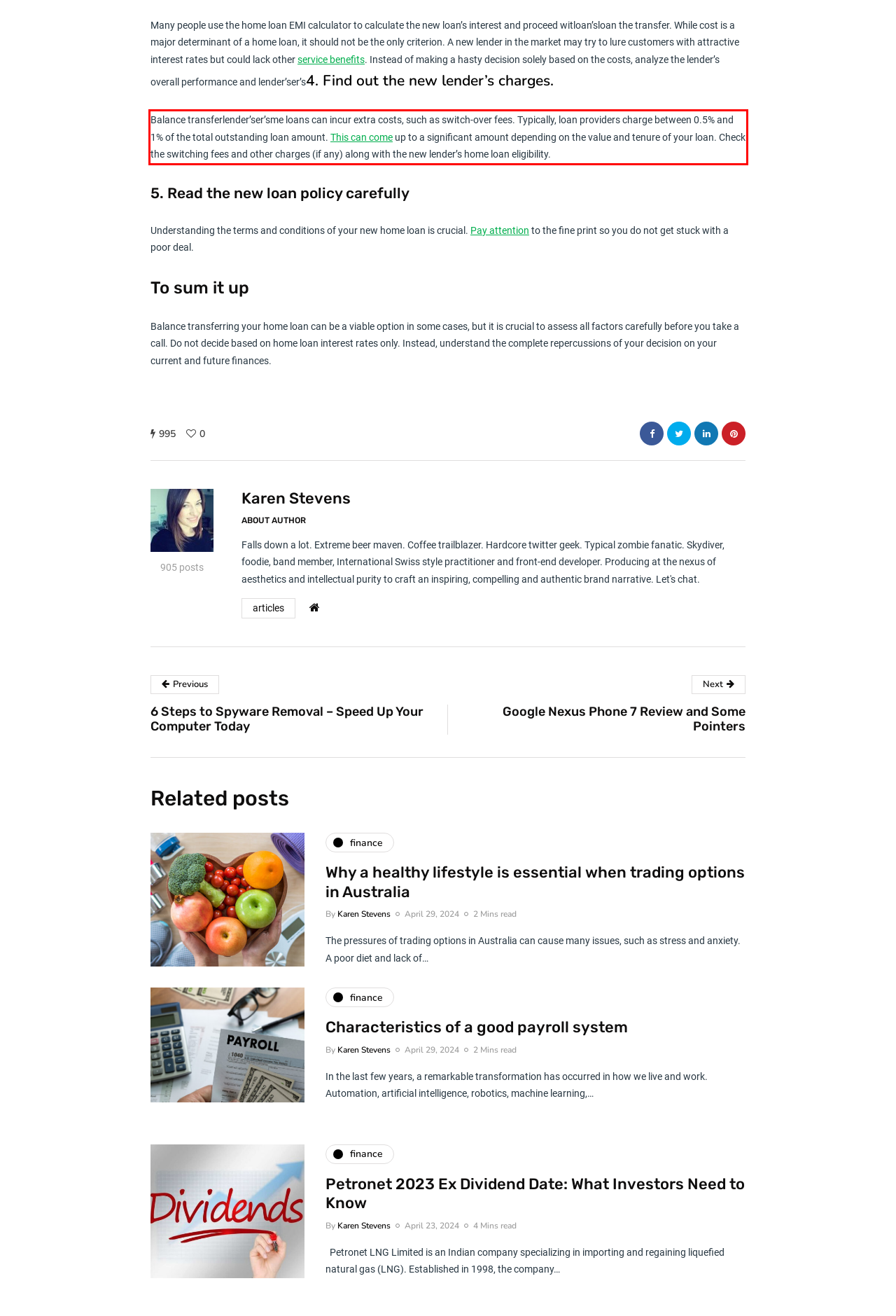You have a webpage screenshot with a red rectangle surrounding a UI element. Extract the text content from within this red bounding box.

Balance transferlender’ser’sme loans can incur extra costs, such as switch-over fees. Typically, loan providers charge between 0.5% and 1% of the total outstanding loan amount. This can come up to a significant amount depending on the value and tenure of your loan. Check the switching fees and other charges (if any) along with the new lender’s home loan eligibility.